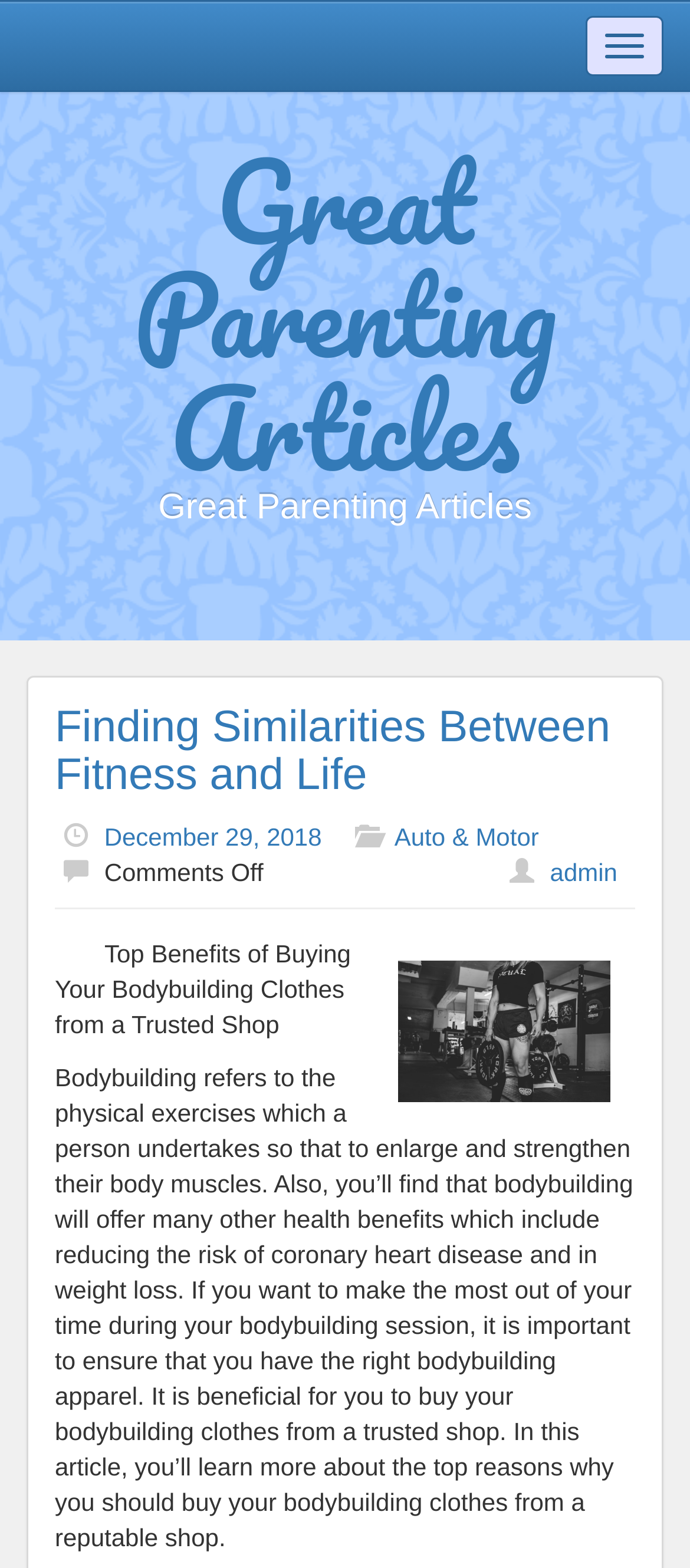What is the topic of the second article?
Based on the screenshot, provide your answer in one word or phrase.

Bodybuilding Clothes